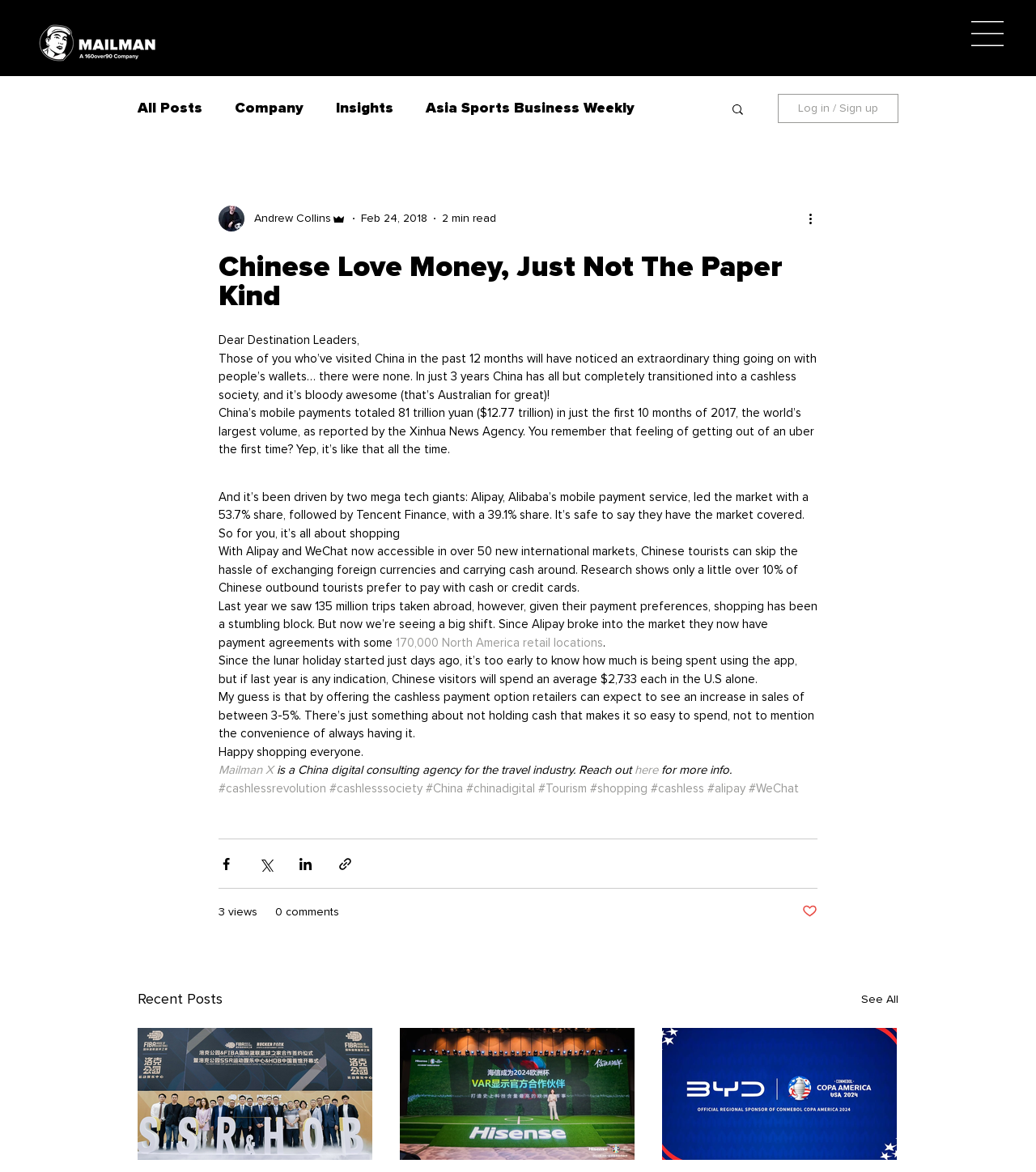Please find the bounding box coordinates of the element that needs to be clicked to perform the following instruction: "Log in or sign up". The bounding box coordinates should be four float numbers between 0 and 1, represented as [left, top, right, bottom].

[0.751, 0.08, 0.867, 0.105]